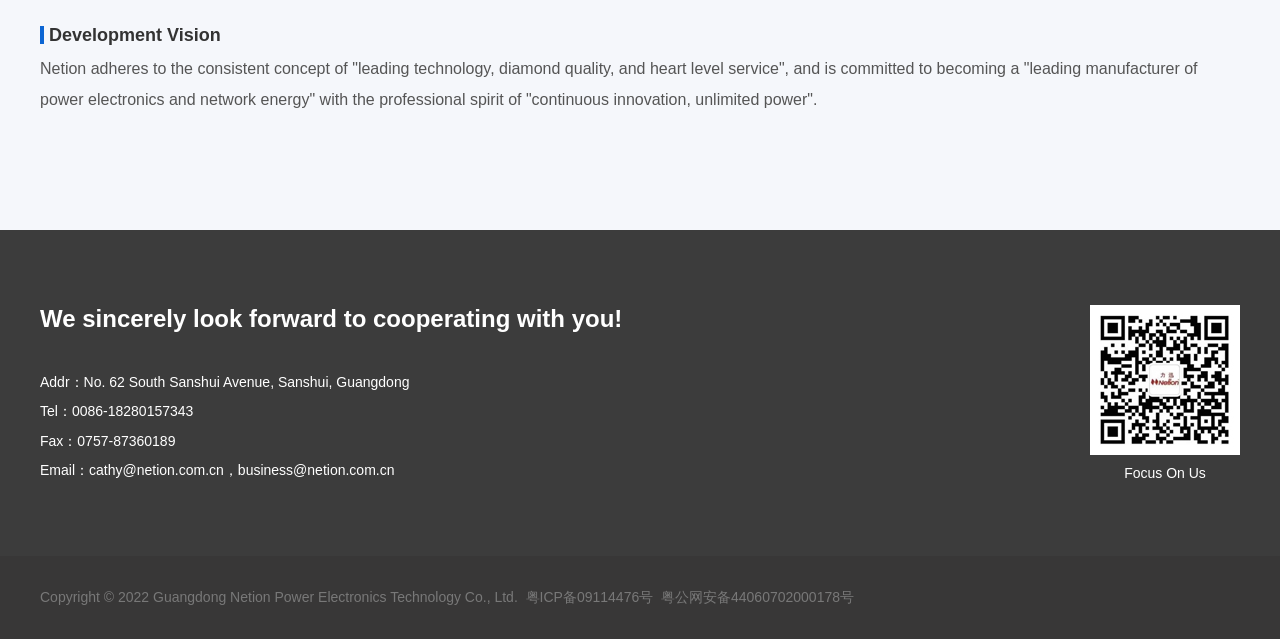What is the company's name?
Answer the question using a single word or phrase, according to the image.

Guangdong Netion Power Electronics Technology Co., Ltd.